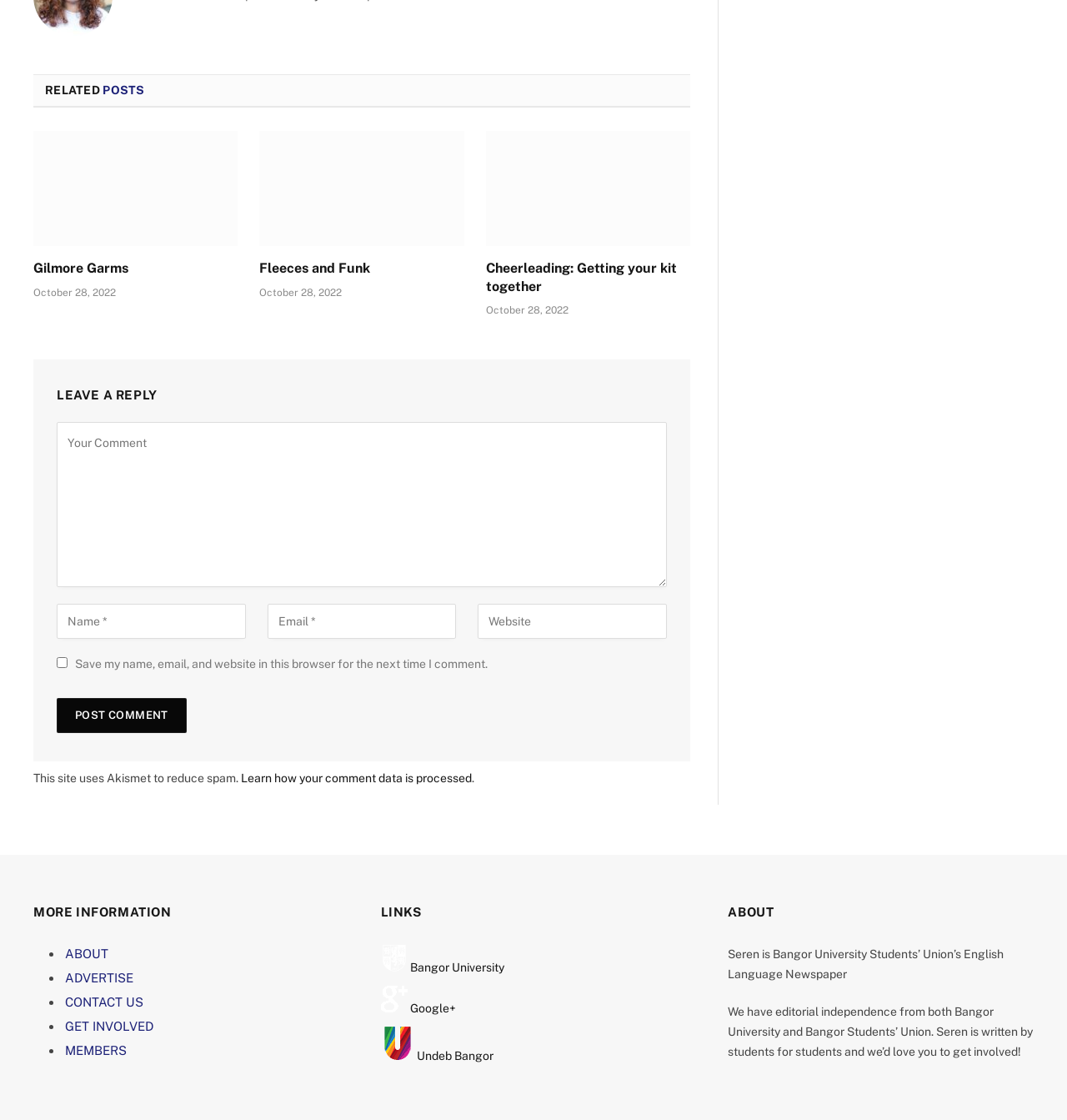Kindly determine the bounding box coordinates of the area that needs to be clicked to fulfill this instruction: "Click the 'Gilmore Garms' link".

[0.031, 0.117, 0.223, 0.22]